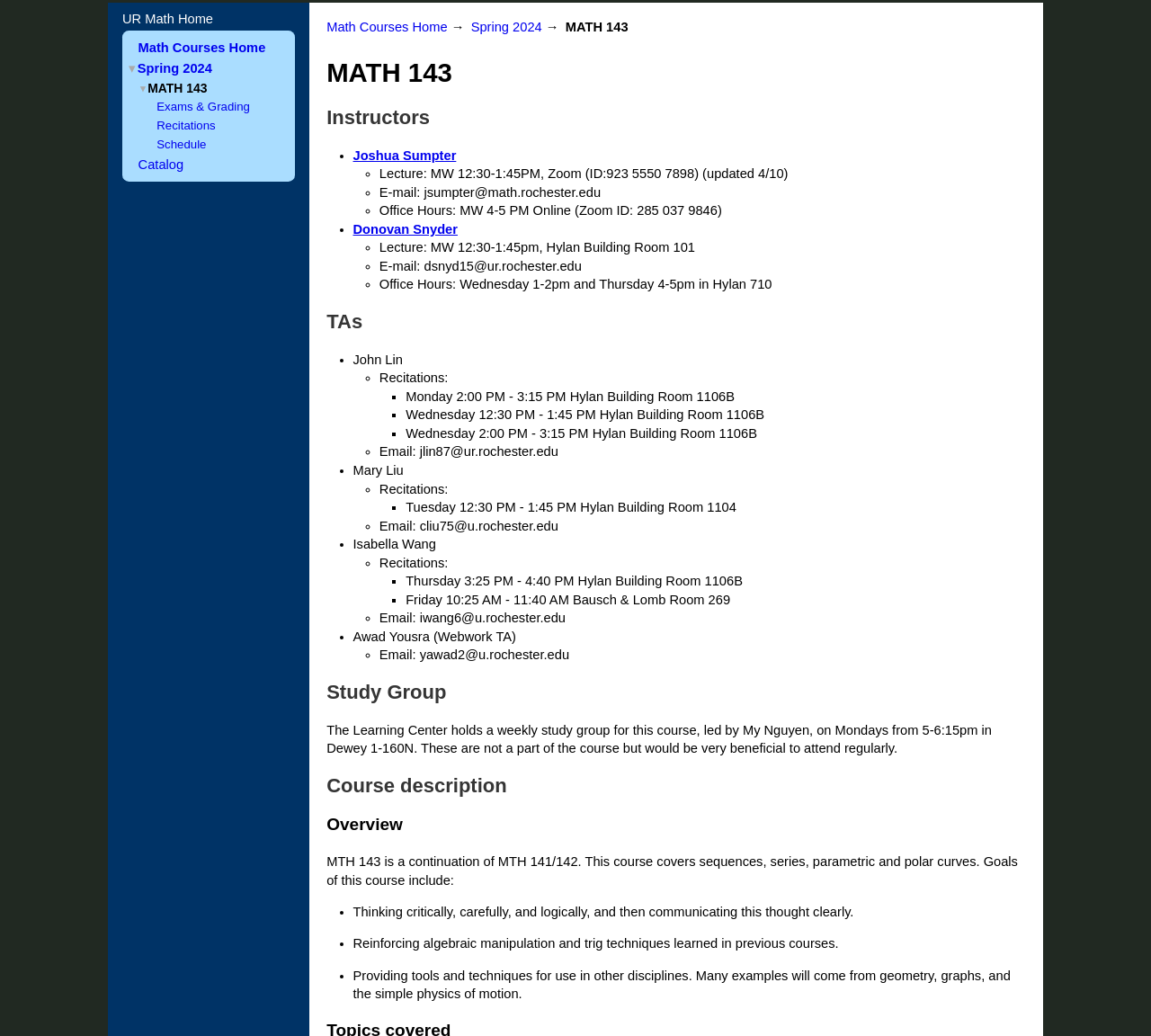Analyze and describe the webpage in a detailed narrative.

The webpage is about MATH 143, a university course. At the top, there are several links, including "UR Math Home", "Math Courses Home", "Spring 2024", "MATH 143", "Exams & Grading", "Recitations", "Schedule", and "Catalog". 

Below the links, there is a header section with the course title "MATH 143" and several subheadings, including "Instructors", "TAs", "Study Group", and "Course description". 

Under the "Instructors" section, there are two instructors listed, Joshua Sumpter and Donovan Snyder, with their respective lecture schedules, office hours, and email addresses. 

The "TAs" section lists three teaching assistants, John Lin, Mary Liu, and Isabella Wang, with their respective recitation schedules and email addresses. There is also a Webwork TA, Awad Yousra, listed with their email address.

The "Study Group" section announces a weekly study group led by My Nguyen, held on Mondays from 5-6:15pm in Dewey 1-160N.

The "Course description" section provides an overview of the course, stating that it is a continuation of MTH 141/142 and covers sequences, series, parametric and polar curves. The course goals are listed, including thinking critically, reinforcing algebraic manipulation and trig techniques, and providing tools and techniques for use in other disciplines.